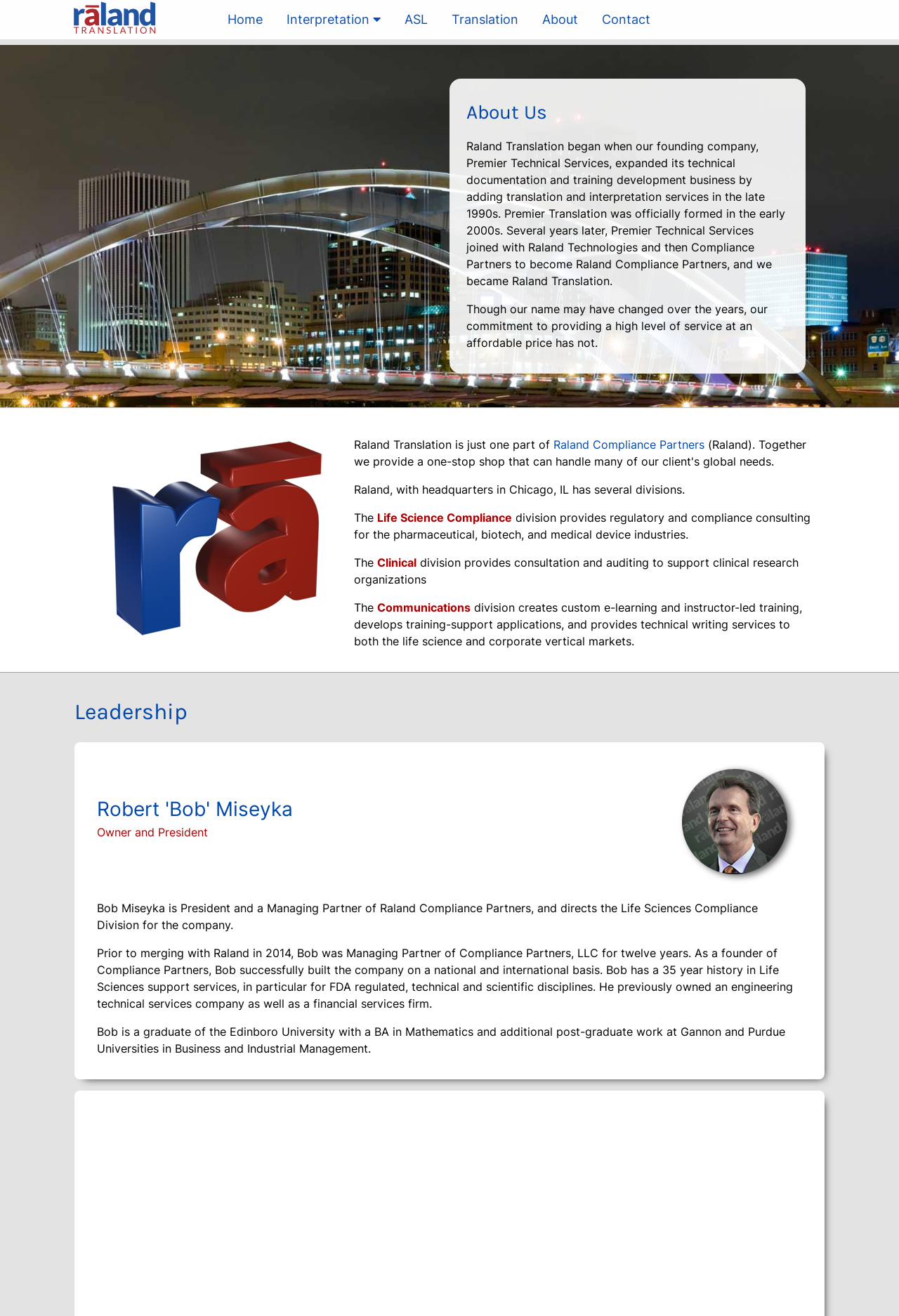Determine the bounding box coordinates of the clickable region to carry out the instruction: "Read about Raland Compliance Partners".

[0.615, 0.333, 0.783, 0.343]